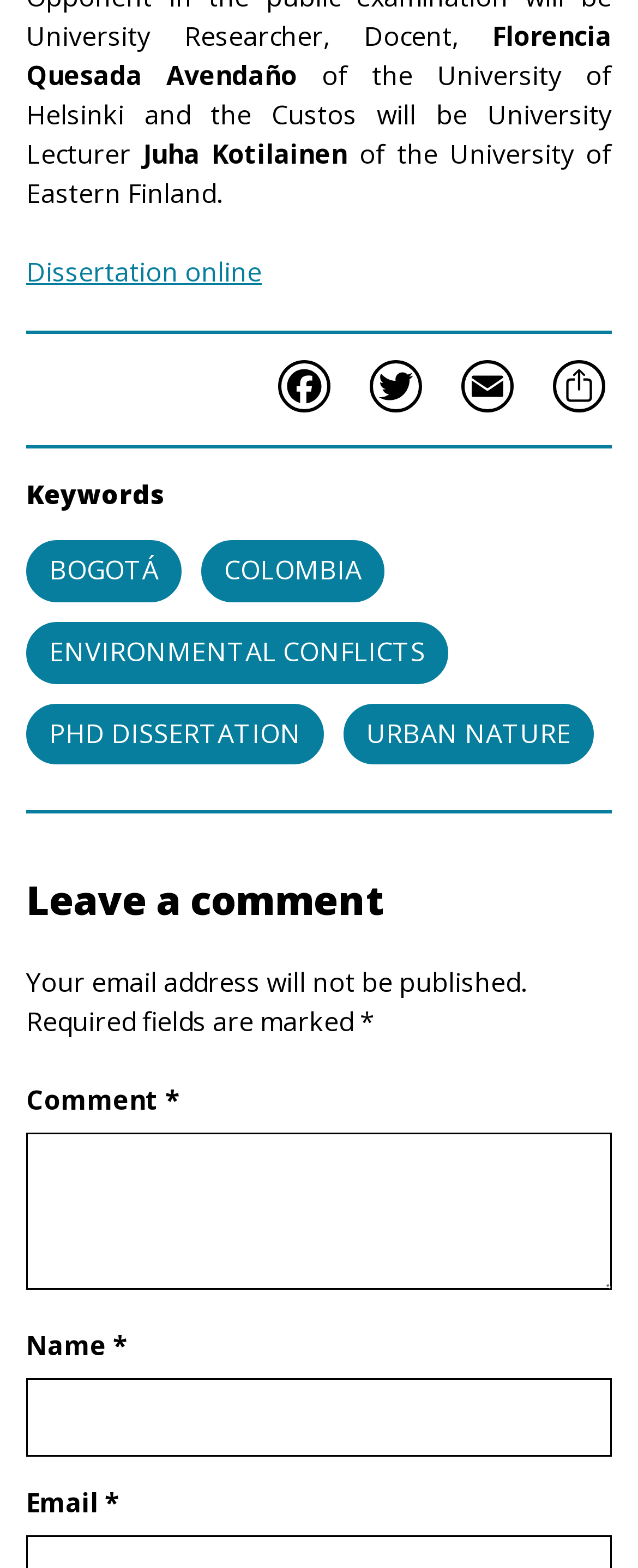Determine the bounding box coordinates of the section to be clicked to follow the instruction: "Type your name". The coordinates should be given as four float numbers between 0 and 1, formatted as [left, top, right, bottom].

[0.041, 0.879, 0.959, 0.929]